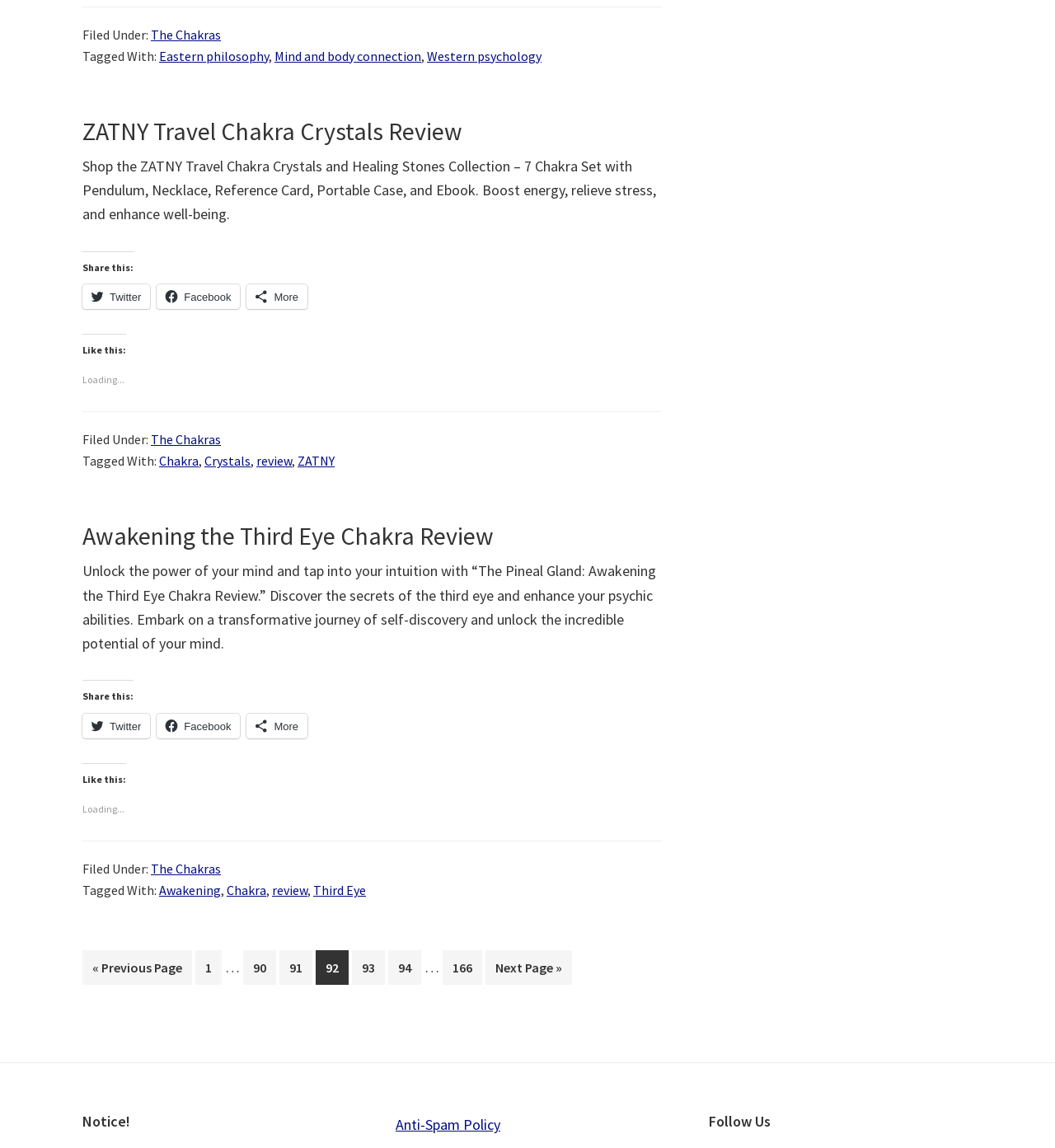Please locate the bounding box coordinates of the element that should be clicked to complete the given instruction: "Click on the 'ZATNY Travel Chakra Crystals Review' link".

[0.078, 0.1, 0.438, 0.128]